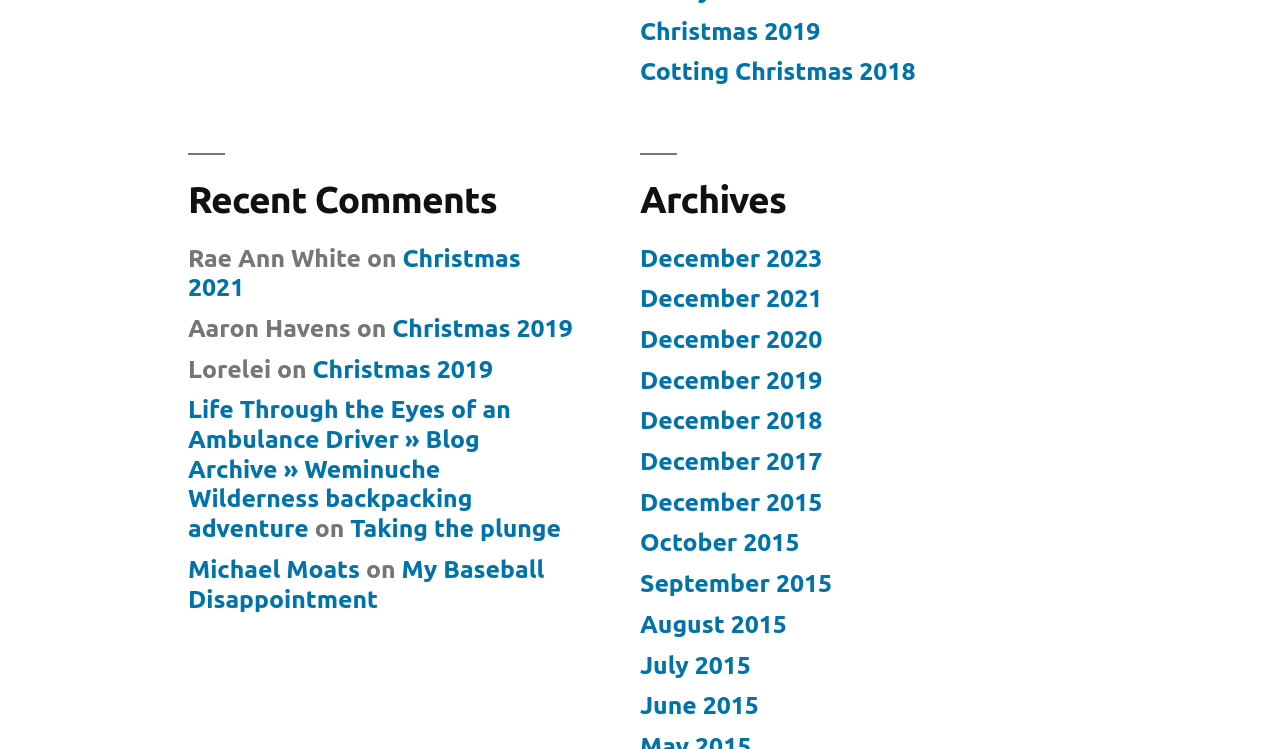What is the title of the first comment?
Based on the visual content, answer with a single word or a brief phrase.

Rae Ann White